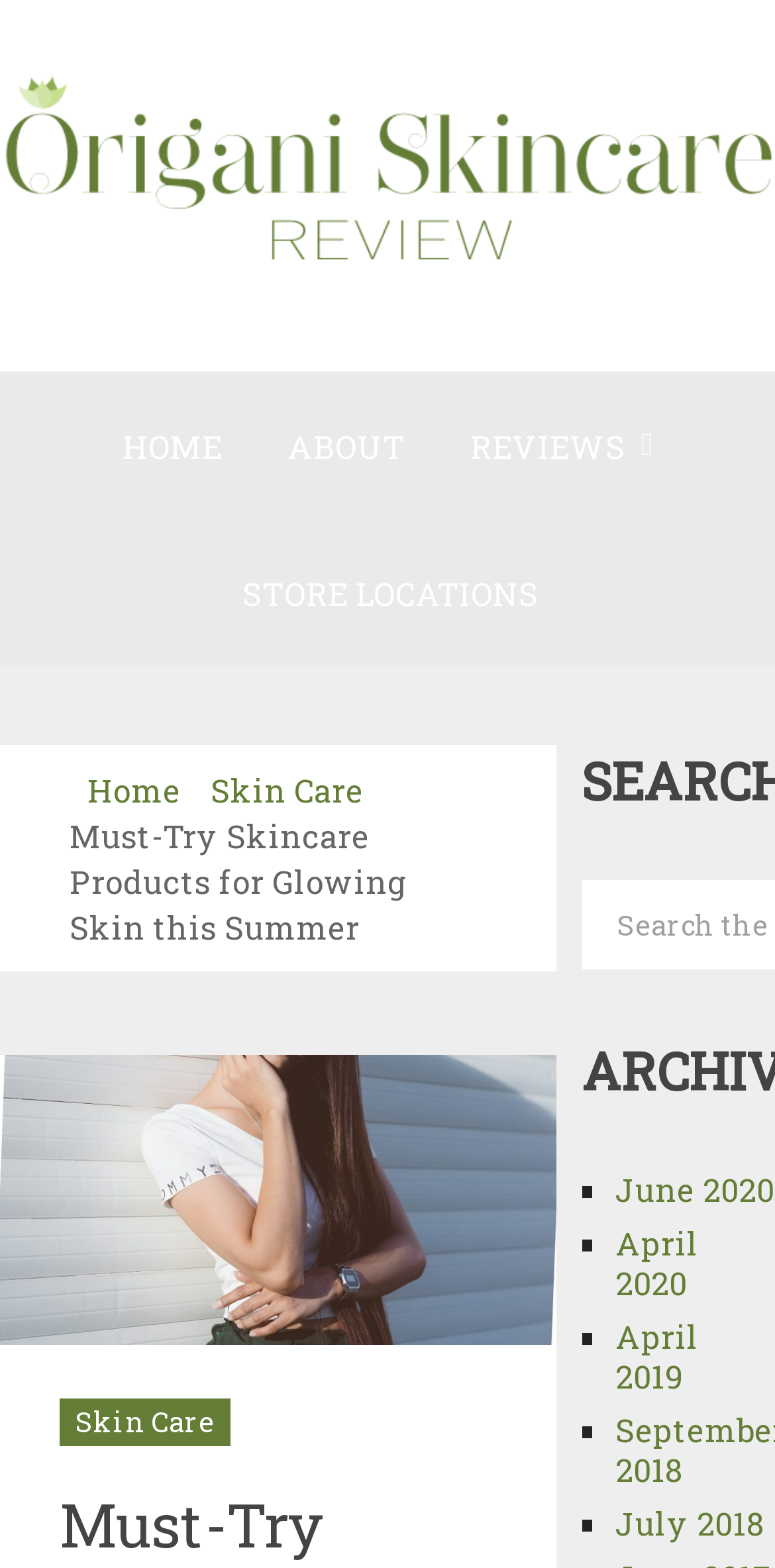Mark the bounding box of the element that matches the following description: "Home".

[0.113, 0.49, 0.233, 0.516]